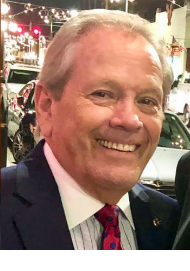Is the background of the image blurred?
From the screenshot, supply a one-word or short-phrase answer.

Yes